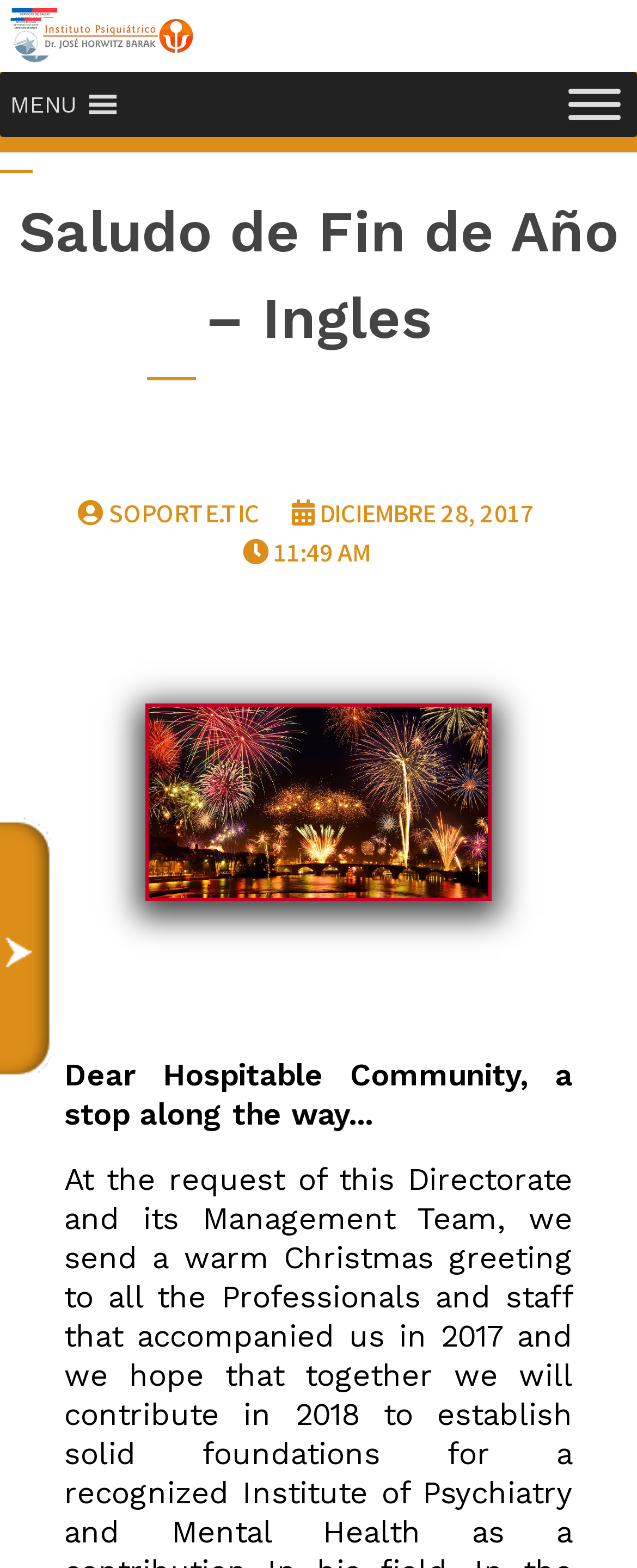Respond to the following question using a concise word or phrase: 
What is the date mentioned in the webpage?

DICIEMBRE 28, 2017